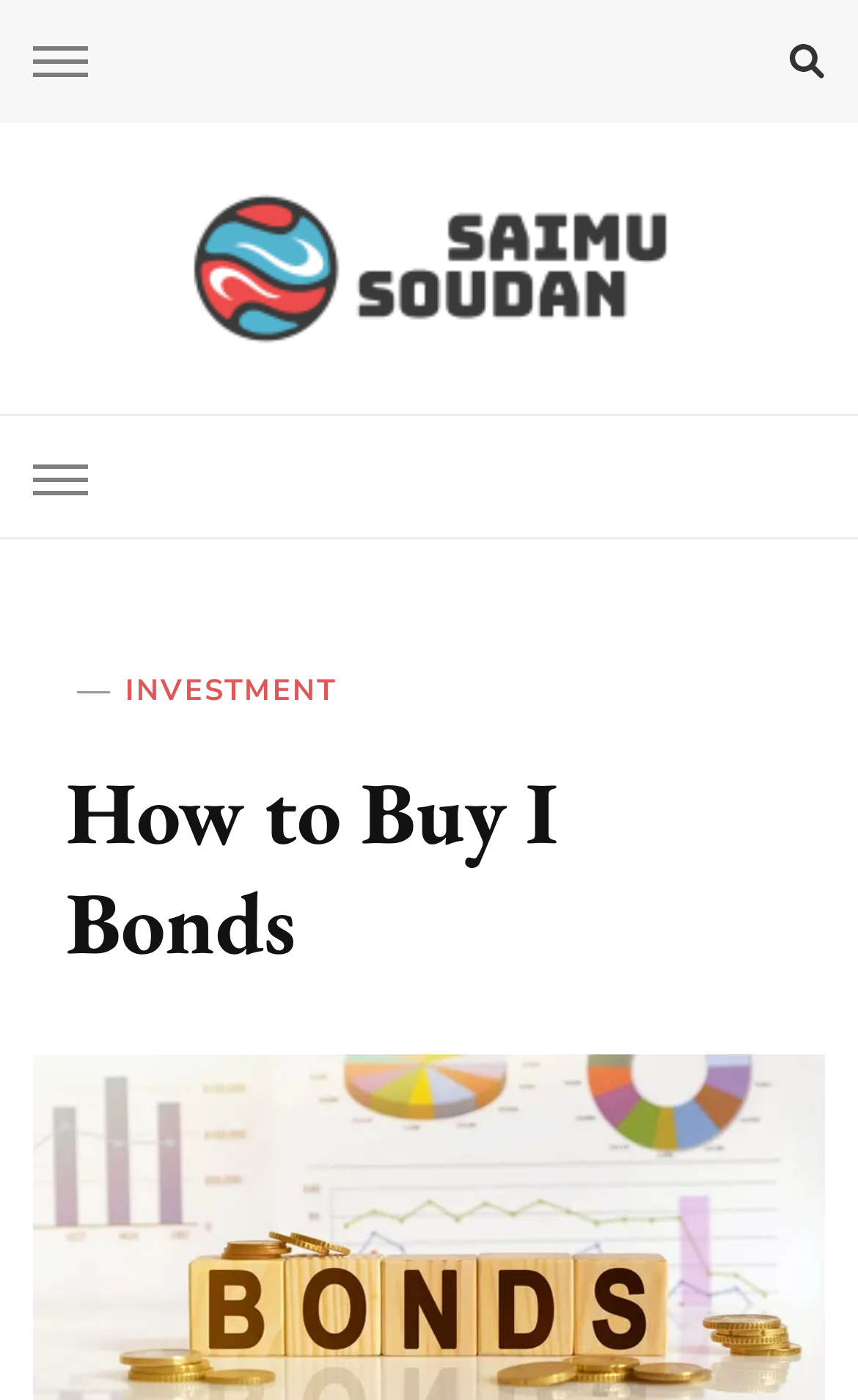Given the description: "alt="Johns Chlitt"", determine the bounding box coordinates of the UI element. The coordinates should be formatted as four float numbers between 0 and 1, [left, top, right, bottom].

[0.219, 0.135, 0.781, 0.248]